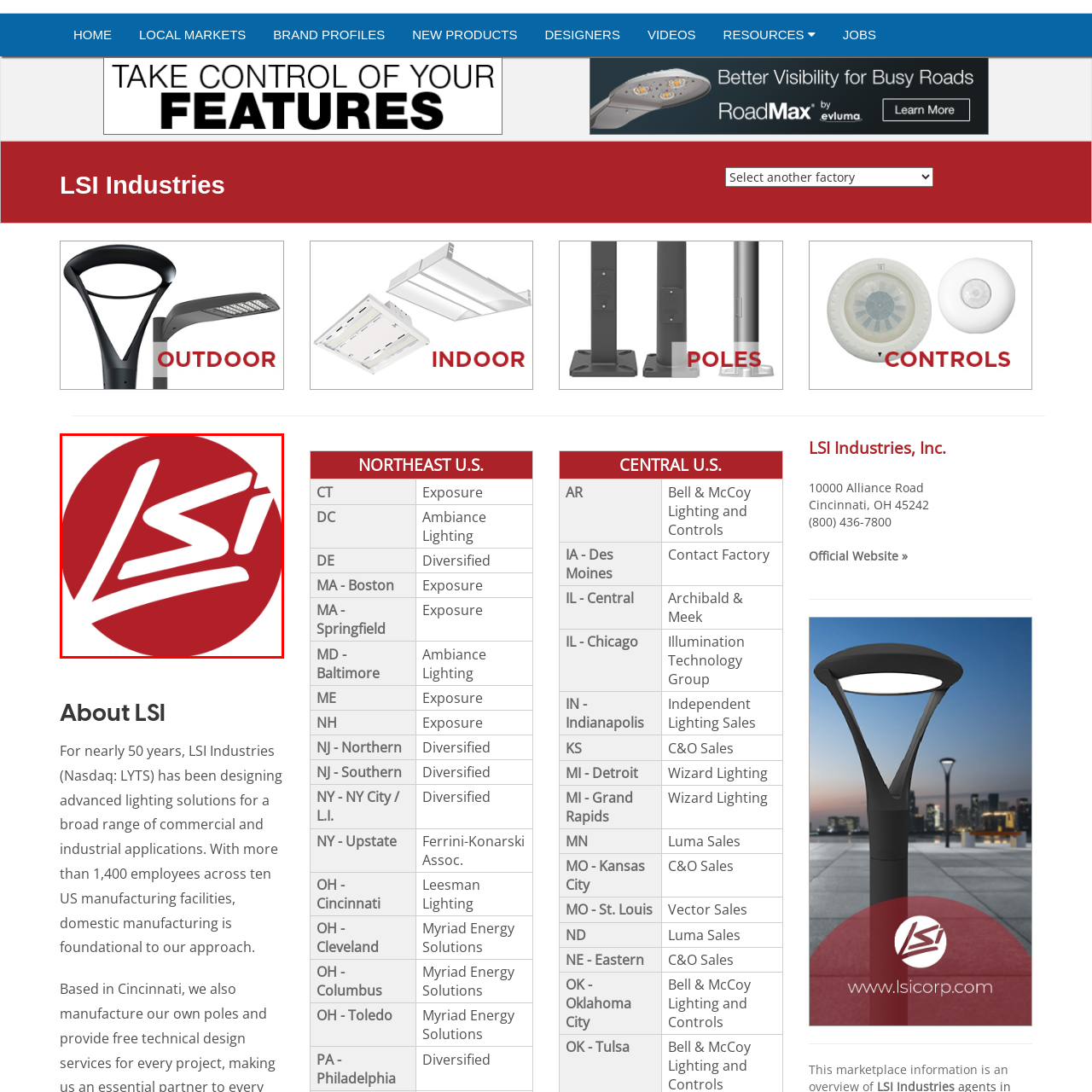What does the logo represent?
Look at the image enclosed by the red bounding box and give a detailed answer using the visual information available in the image.

According to the caption, the logo serves as a visual anchor for the brand, symbolizing its reputation and presence in the lighting industry, which implies that the logo represents LSI Industries' reputation.